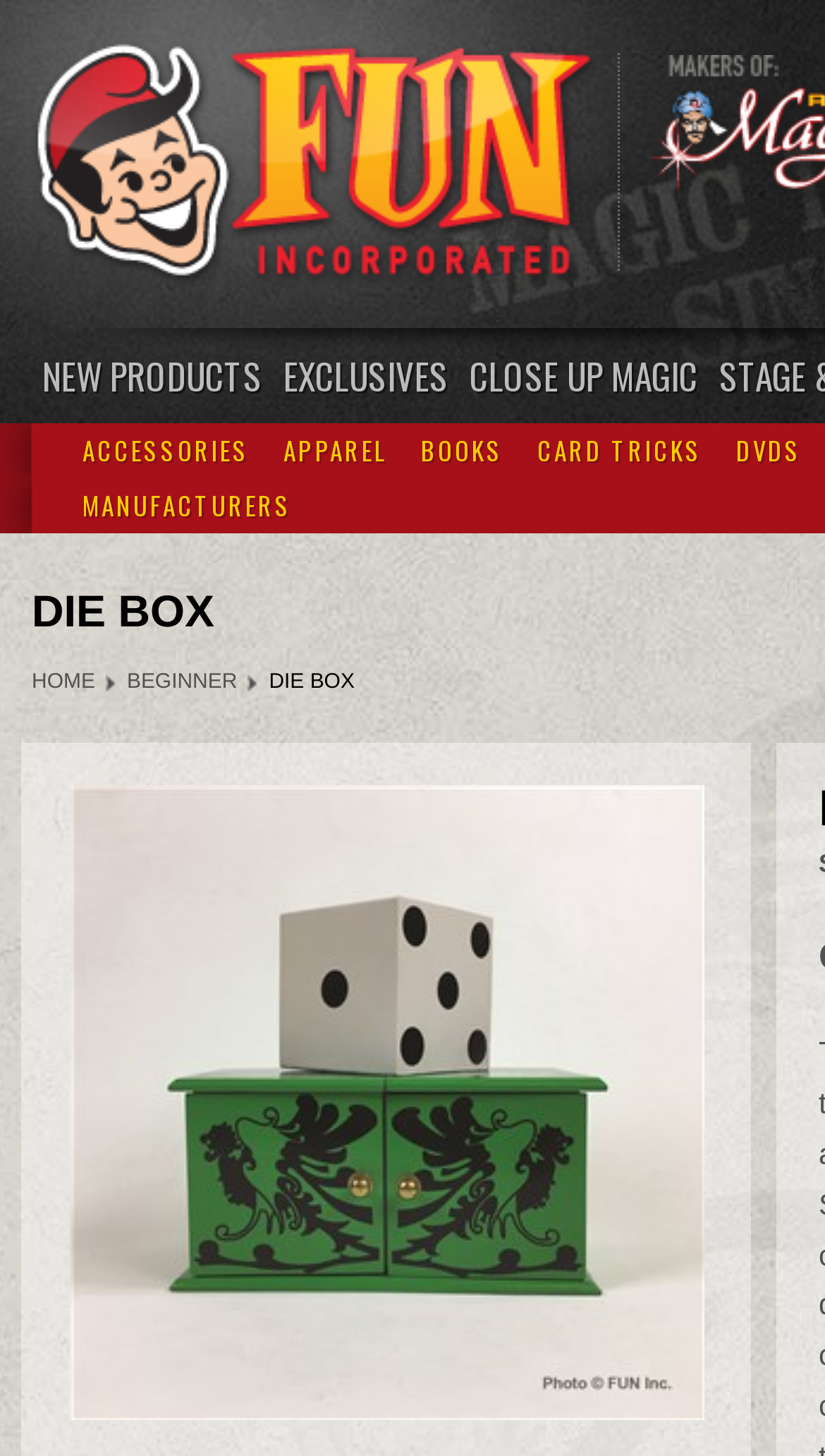What is the name of the company?
Using the information presented in the image, please offer a detailed response to the question.

The name of the company can be determined by looking at the top-left corner of the webpage, where there is a link and an image with the text 'Fun Incorporated'.